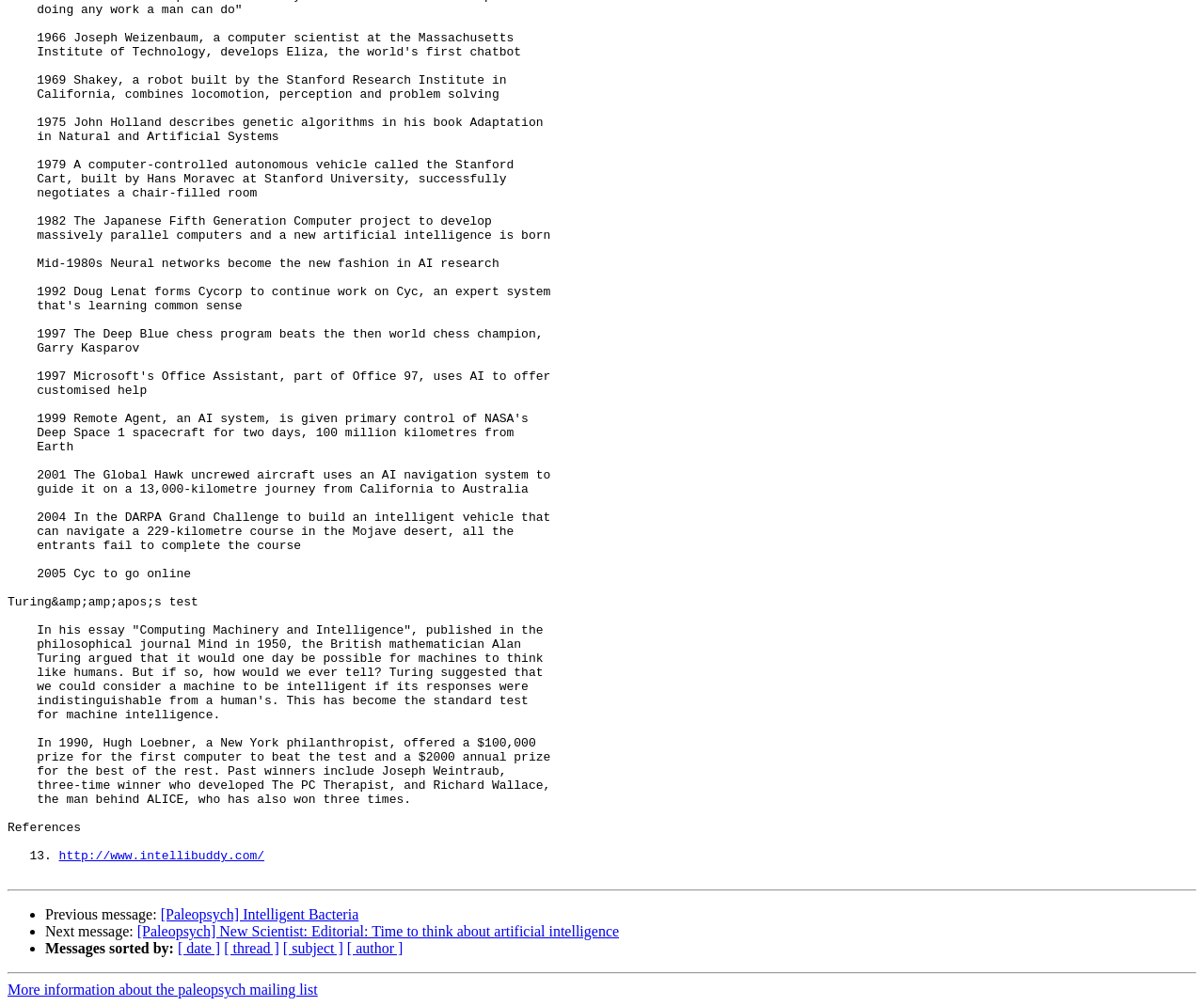Determine the bounding box coordinates for the area that should be clicked to carry out the following instruction: "Go to Intellibuddy homepage".

[0.049, 0.844, 0.22, 0.858]